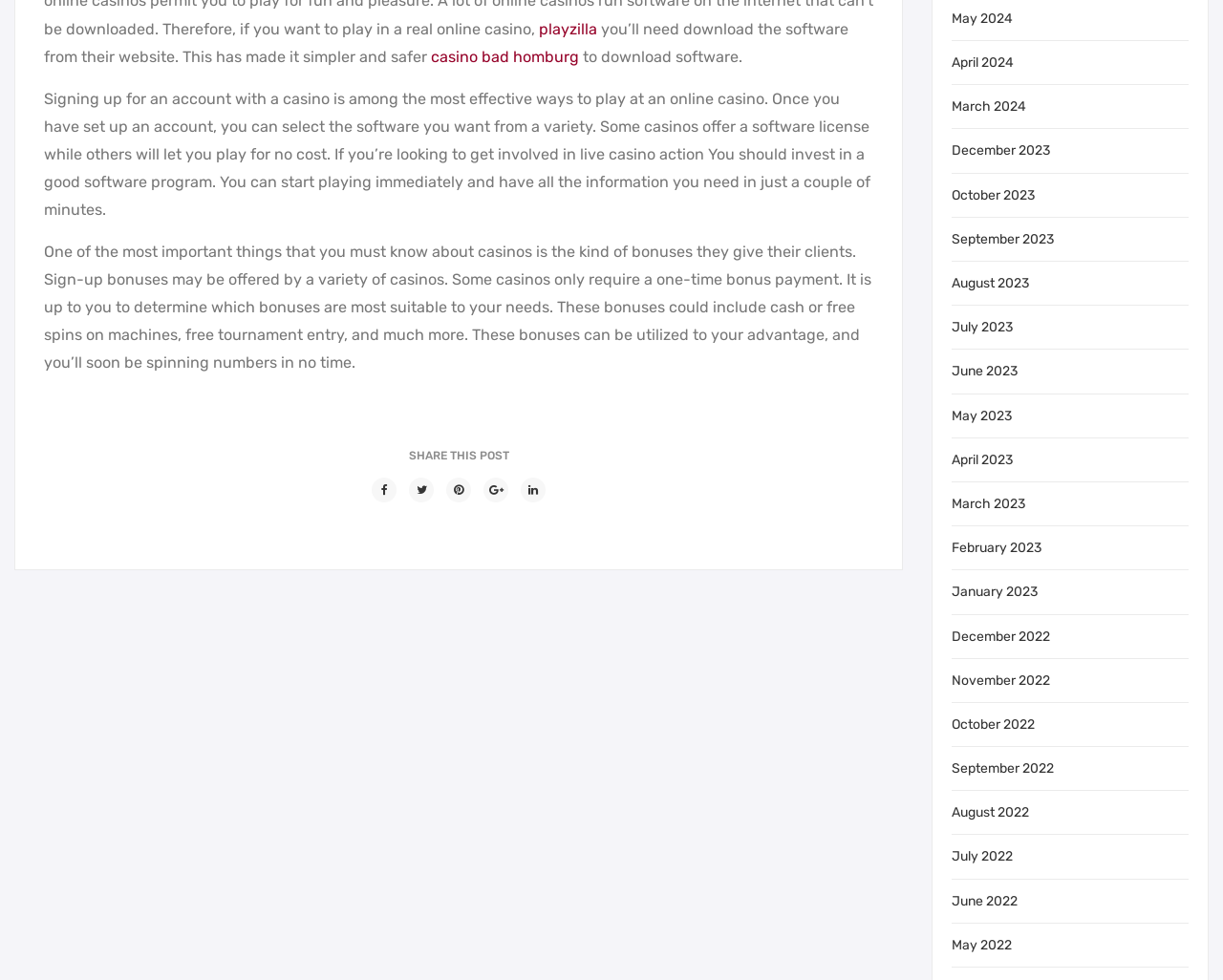Extract the bounding box coordinates for the UI element described as: "Cite this page".

None